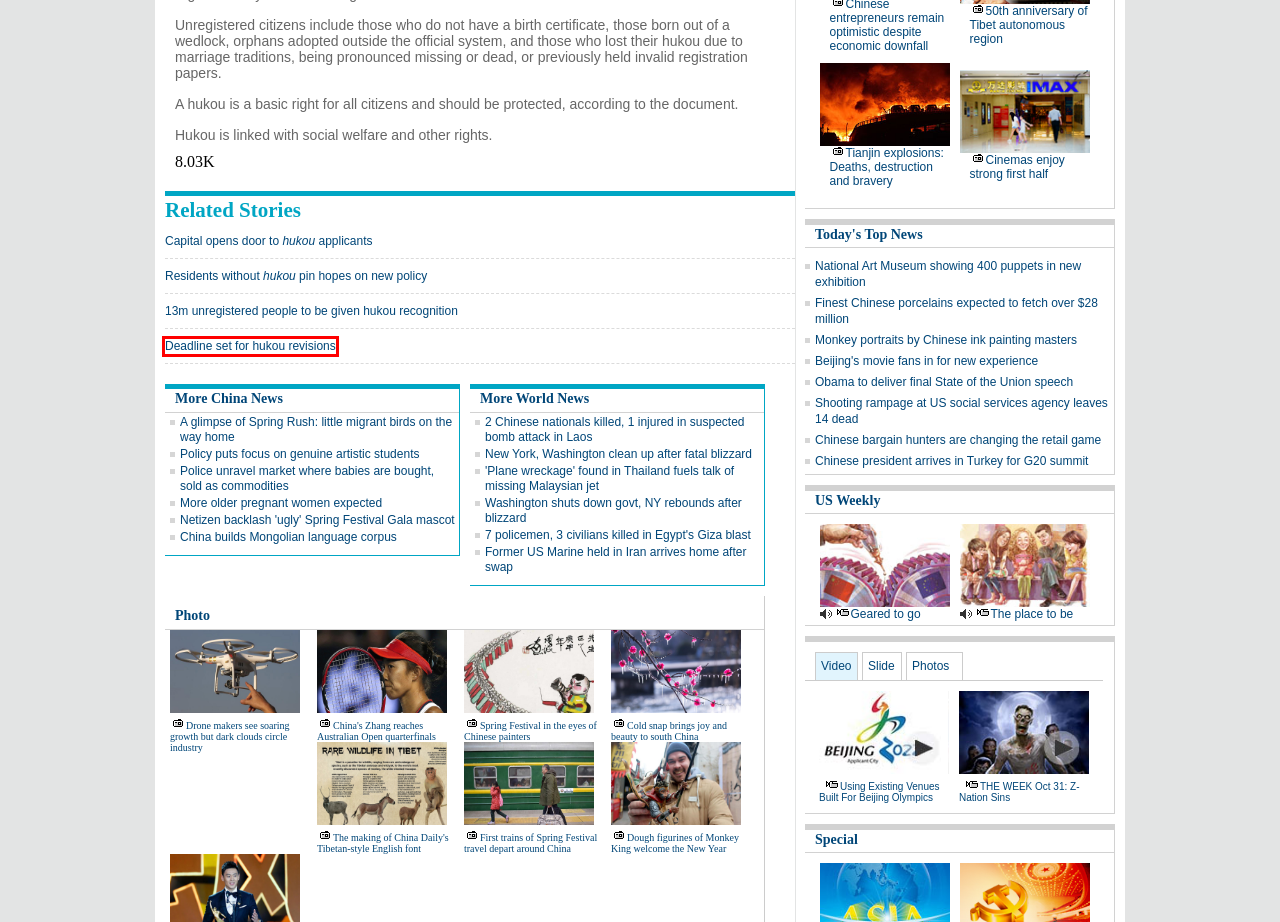You are provided with a screenshot of a webpage that includes a red rectangle bounding box. Please choose the most appropriate webpage description that matches the new webpage after clicking the element within the red bounding box. Here are the candidates:
A. Residents without hukou pin hopes on new policy
 - China - Chinadaily.com.cn
B. Deadline set for hukou revisions
 - Chinadaily.com.cn
C. Netizen backlash 'ugly' Spring Festival Gala mascot[1]- Chinadaily.com.cn
D. Tianjin explosions: Deaths, destruction and bravery
E. China marks 70th anniversary of victory in War of Resistance against Japanese Aggression
F. Capital opens door to hukou applicants
 - China - Chinadaily.com.cn
G. Newsmaker - USA - Chinadaily.com.cn
H. 13m unregistered people to be given hukou recognition
 - Chinadaily.com.cn

B